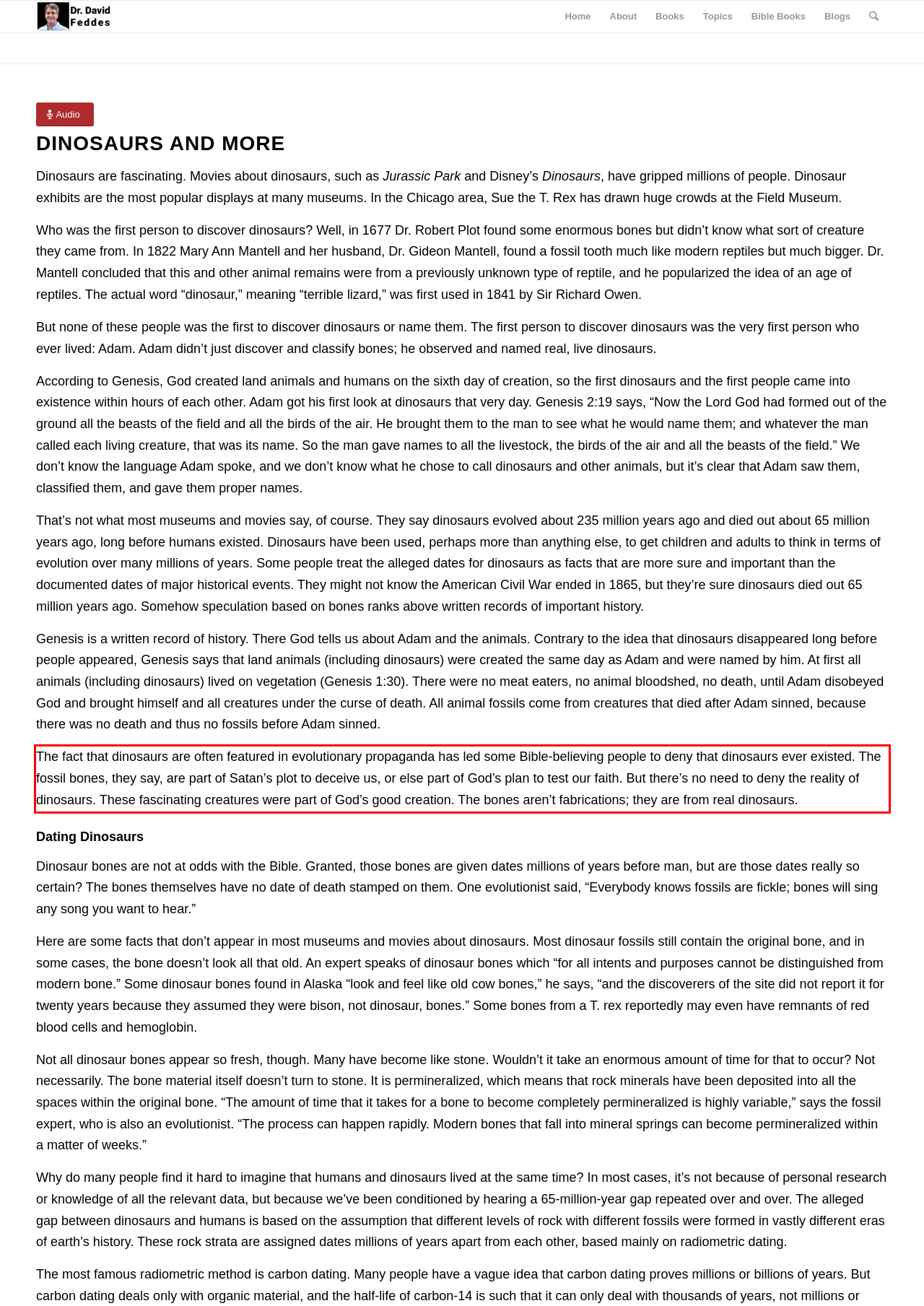Analyze the screenshot of a webpage where a red rectangle is bounding a UI element. Extract and generate the text content within this red bounding box.

The fact that dinosaurs are often featured in evolutionary propaganda has led some Bible-believing people to deny that dinosaurs ever existed. The fossil bones, they say, are part of Satan’s plot to deceive us, or else part of God’s plan to test our faith. But there’s no need to deny the reality of dinosaurs. These fascinating creatures were part of God’s good creation. The bones aren’t fabrications; they are from real dinosaurs.